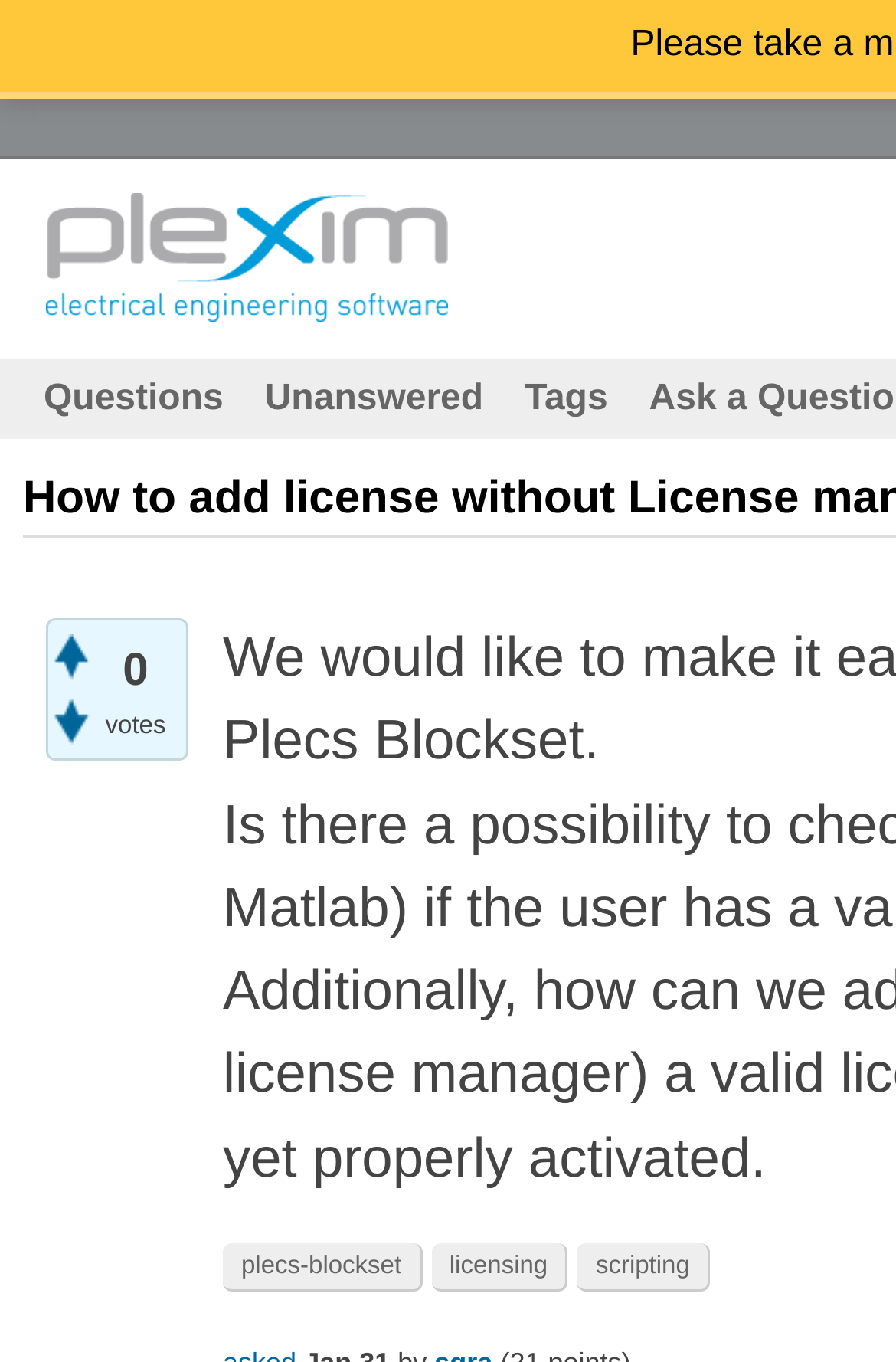Please determine the bounding box coordinates of the clickable area required to carry out the following instruction: "expand the section". The coordinates must be four float numbers between 0 and 1, represented as [left, top, right, bottom].

[0.059, 0.466, 0.1, 0.499]